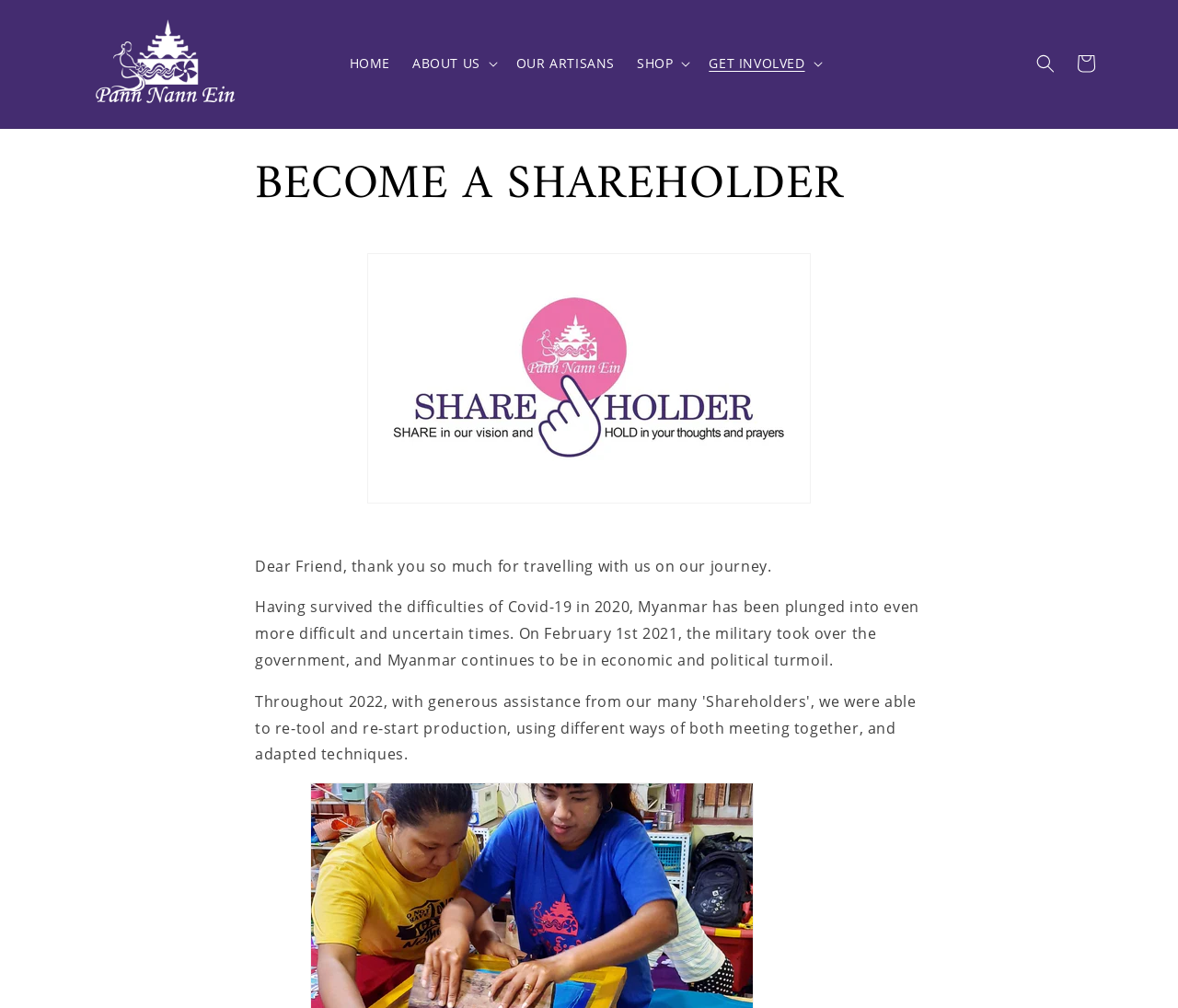Locate the bounding box coordinates of the clickable region to complete the following instruction: "Explore the 'OUR ARTISANS' page."

[0.429, 0.044, 0.531, 0.083]